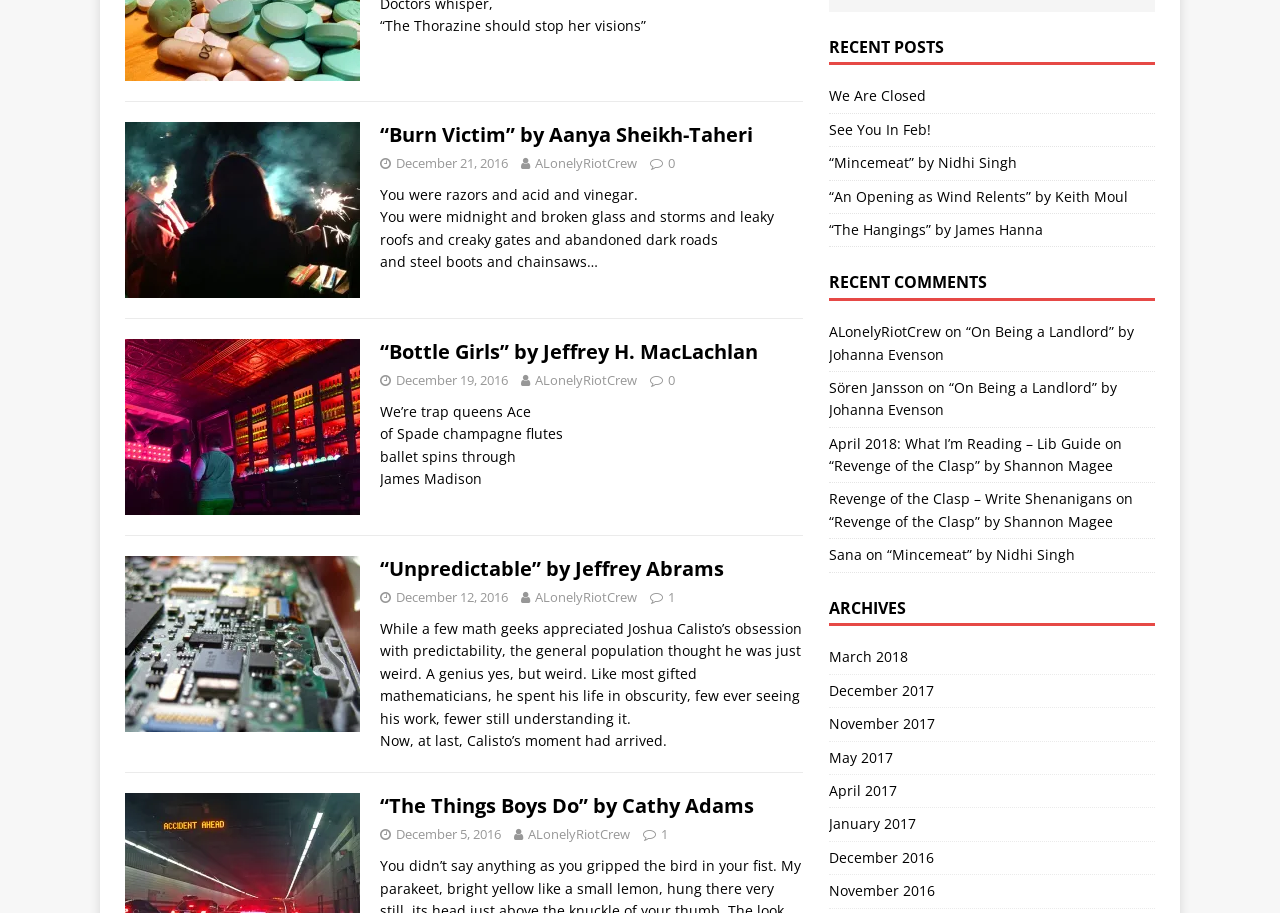Identify the bounding box of the UI element described as follows: "“Unpredictable” by Jeffrey Abrams". Provide the coordinates as four float numbers in the range of 0 to 1 [left, top, right, bottom].

[0.297, 0.608, 0.566, 0.638]